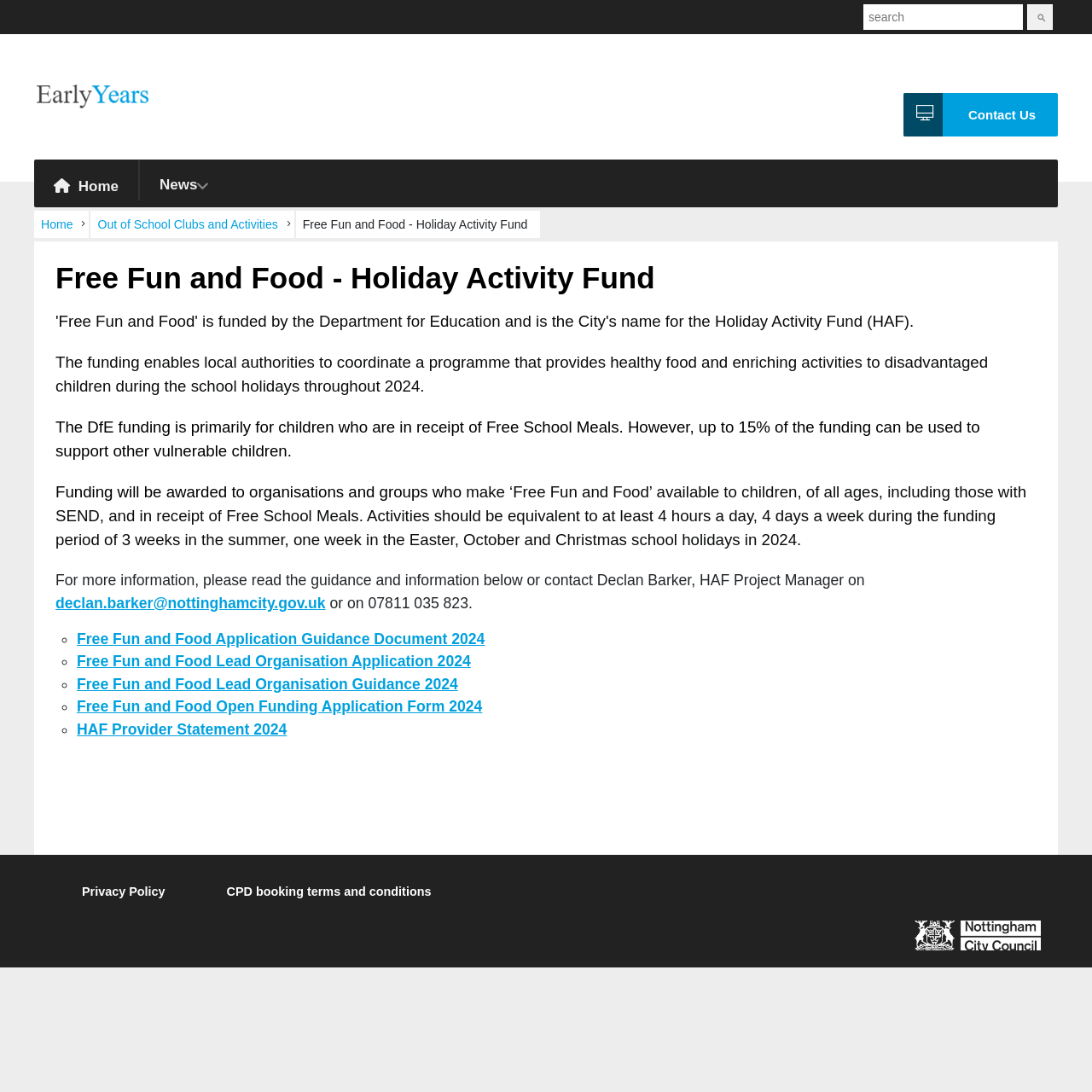Provide the bounding box coordinates for the UI element that is described as: "Contact Us".

[0.827, 0.085, 0.969, 0.125]